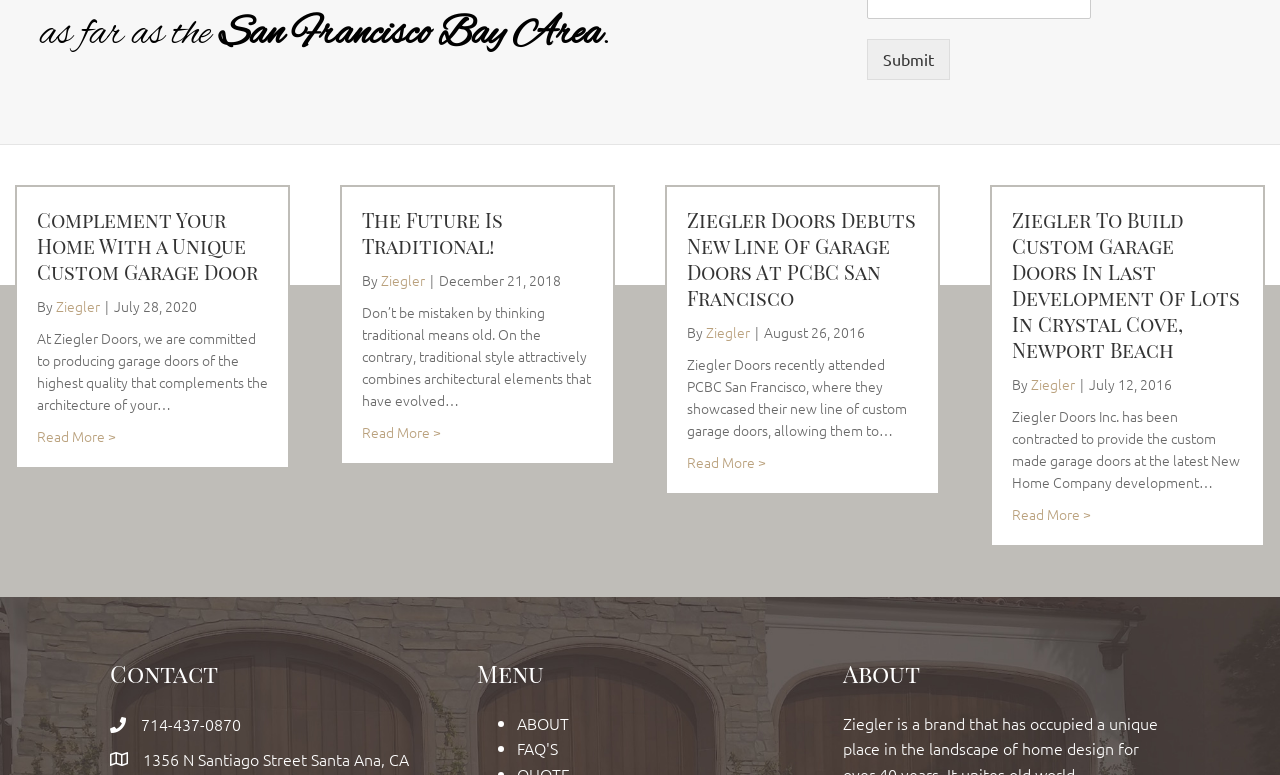Select the bounding box coordinates of the element I need to click to carry out the following instruction: "Click the 'Submit' button".

[0.677, 0.05, 0.742, 0.103]